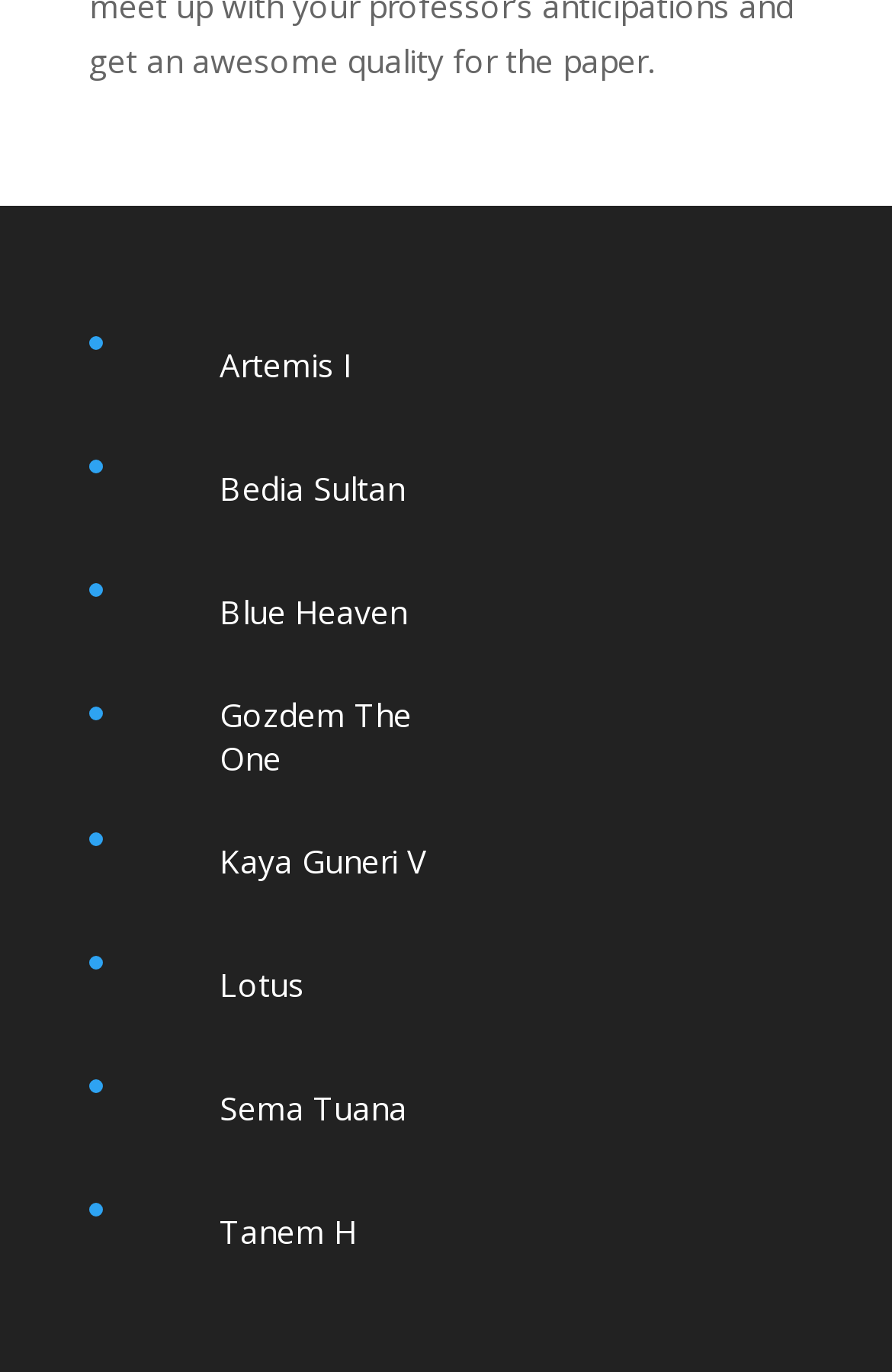Please locate the bounding box coordinates of the element's region that needs to be clicked to follow the instruction: "go to Blue Heaven". The bounding box coordinates should be provided as four float numbers between 0 and 1, i.e., [left, top, right, bottom].

[0.136, 0.415, 0.541, 0.478]